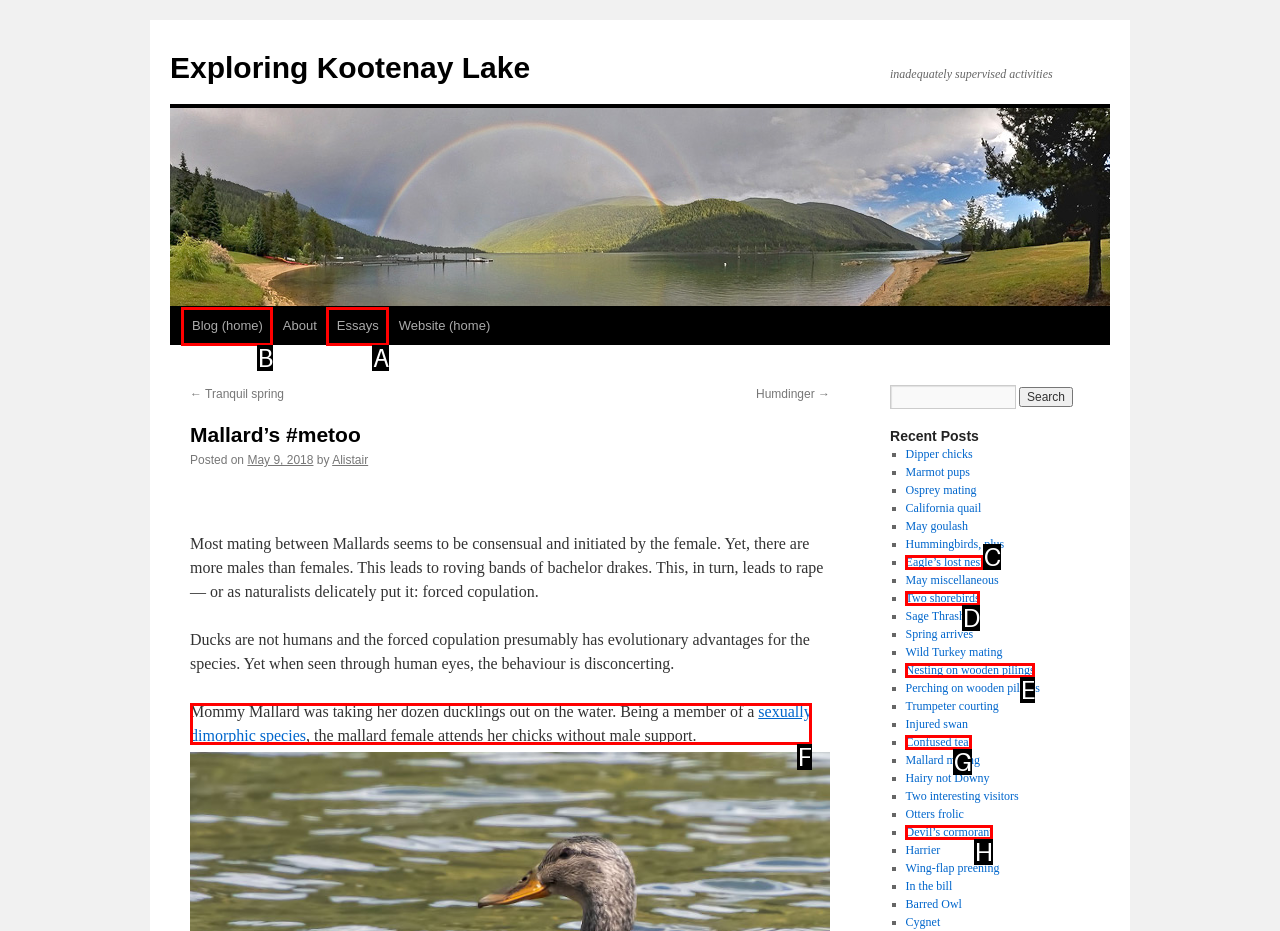Identify the correct UI element to click on to achieve the following task: register today Respond with the corresponding letter from the given choices.

None